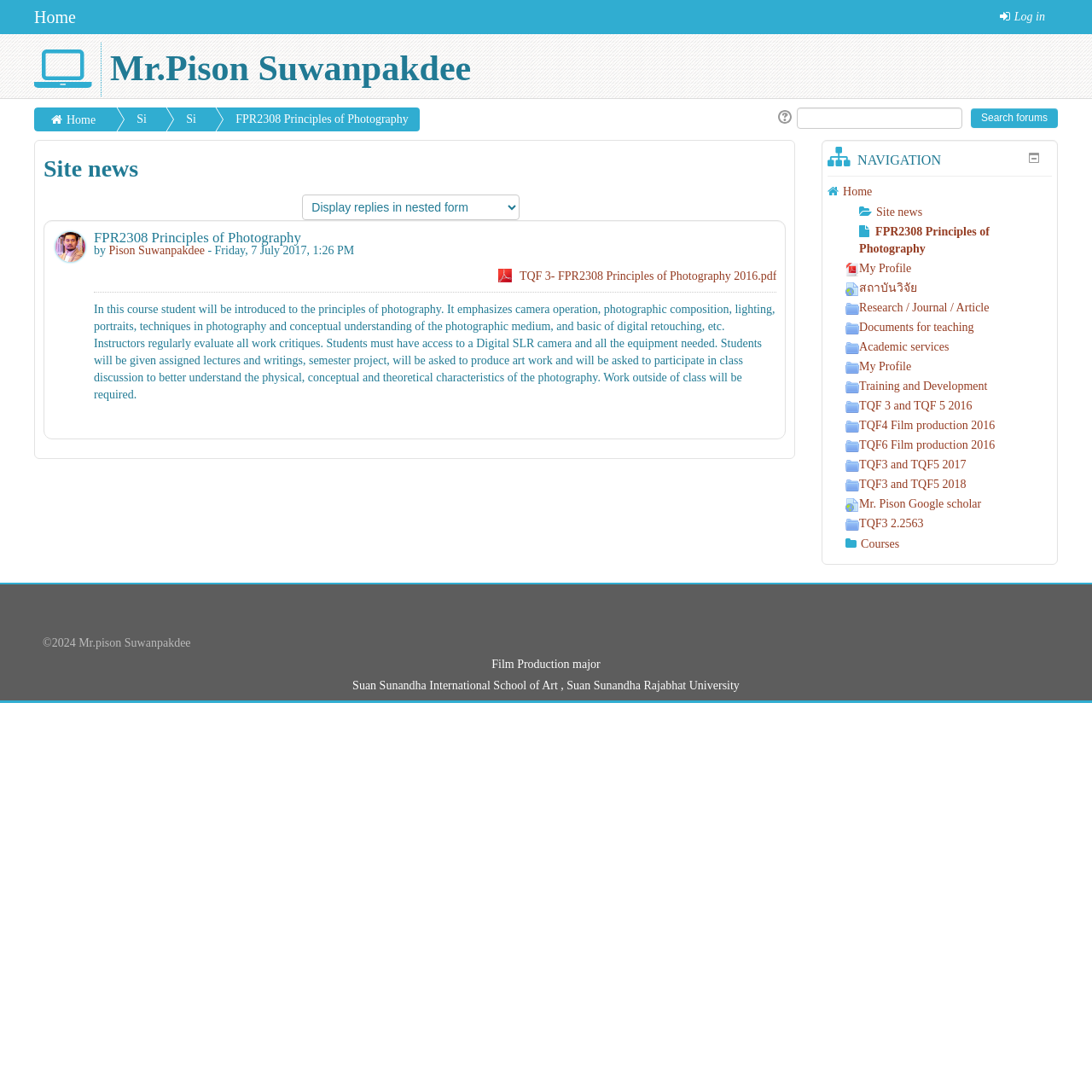What is the format of the course material?
Please look at the screenshot and answer using one word or phrase.

PDF